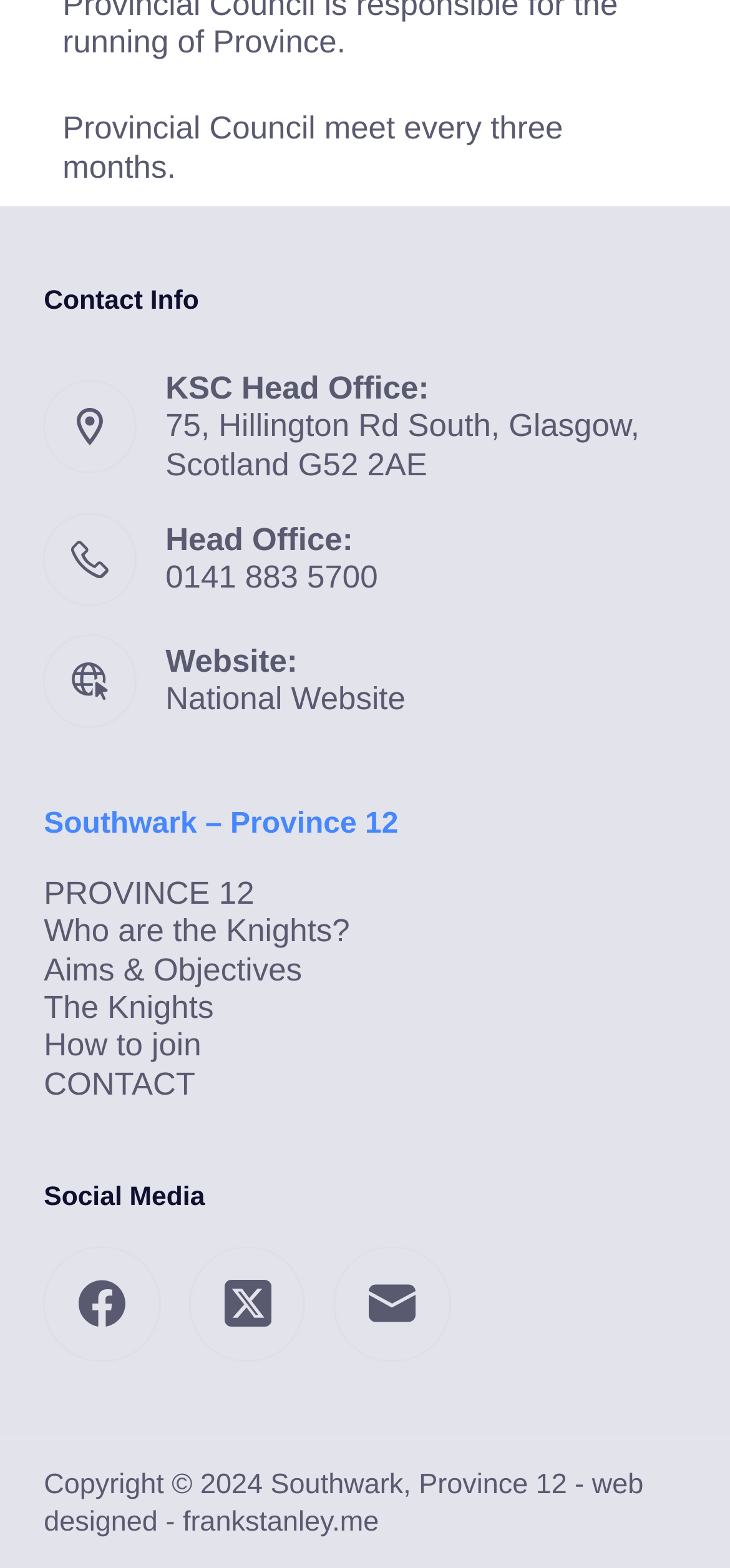Determine the bounding box coordinates of the area to click in order to meet this instruction: "Expand the primary menu".

None